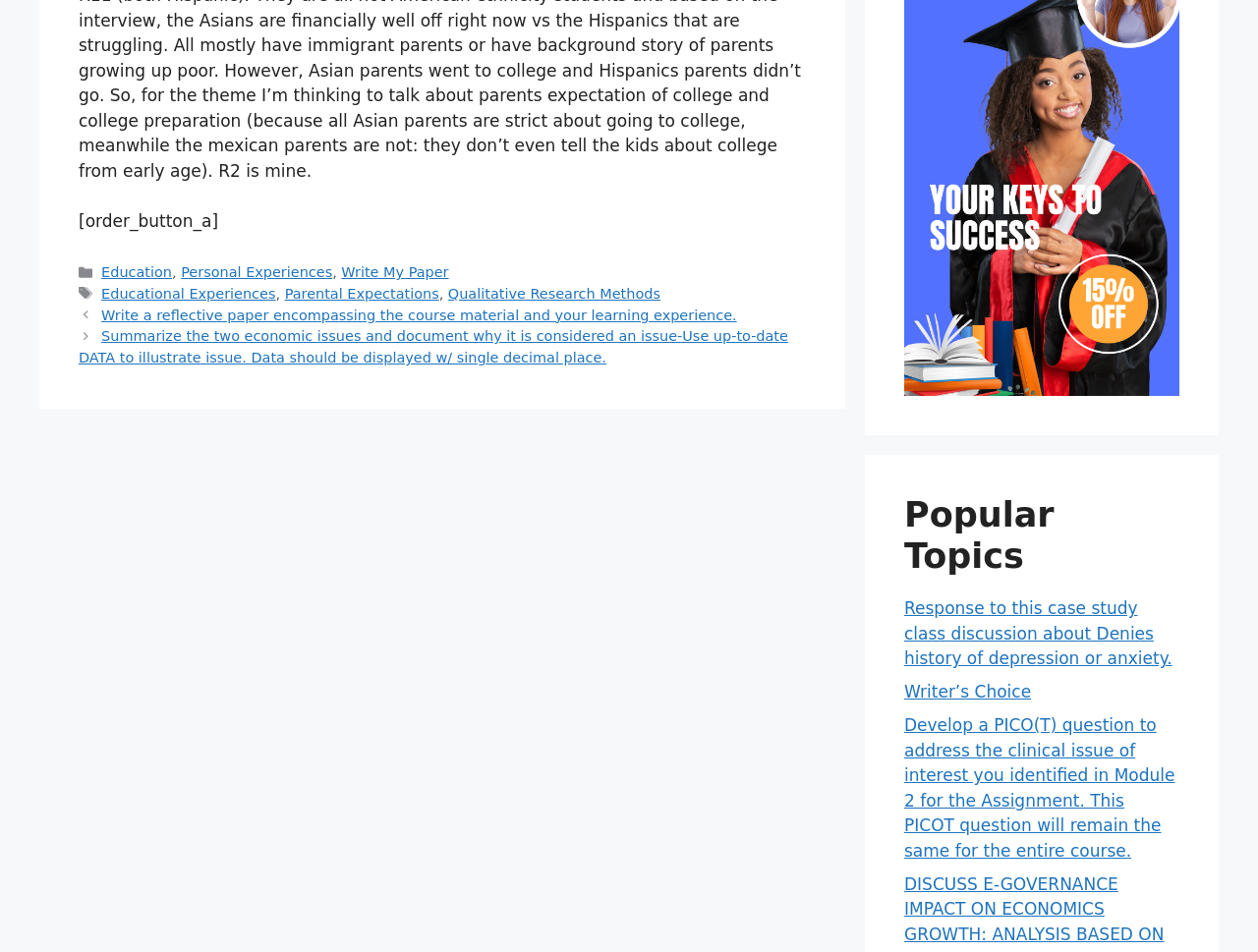How many links are there in the 'Posts' section?
Offer a detailed and full explanation in response to the question.

The 'Posts' section contains two links, one to 'Write a reflective paper encompassing the course material and your learning experience.' and another to 'Summarize the two economic issues and document why it is considered an issue-Use up-to-date DATA to illustrate issue. Data should be displayed w/ single decimal place.'